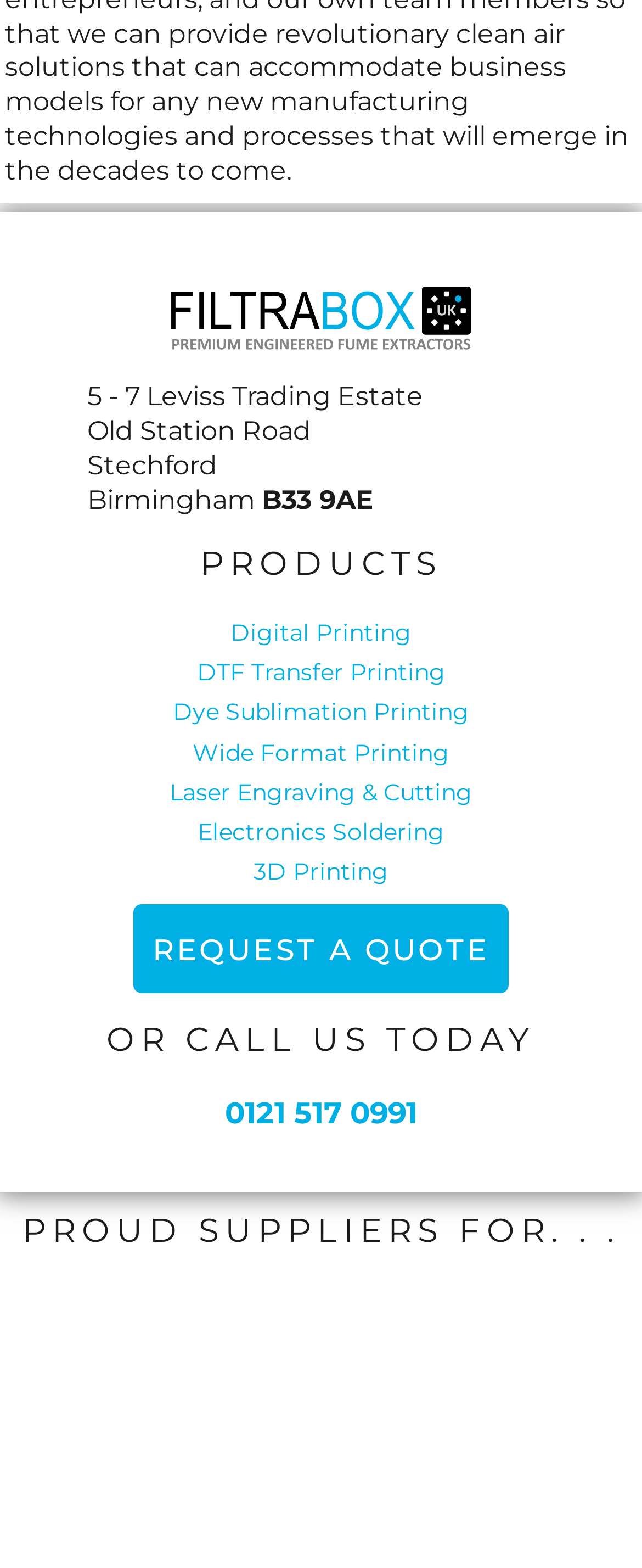What services does the company offer?
Respond to the question with a single word or phrase according to the image.

Printing and manufacturing